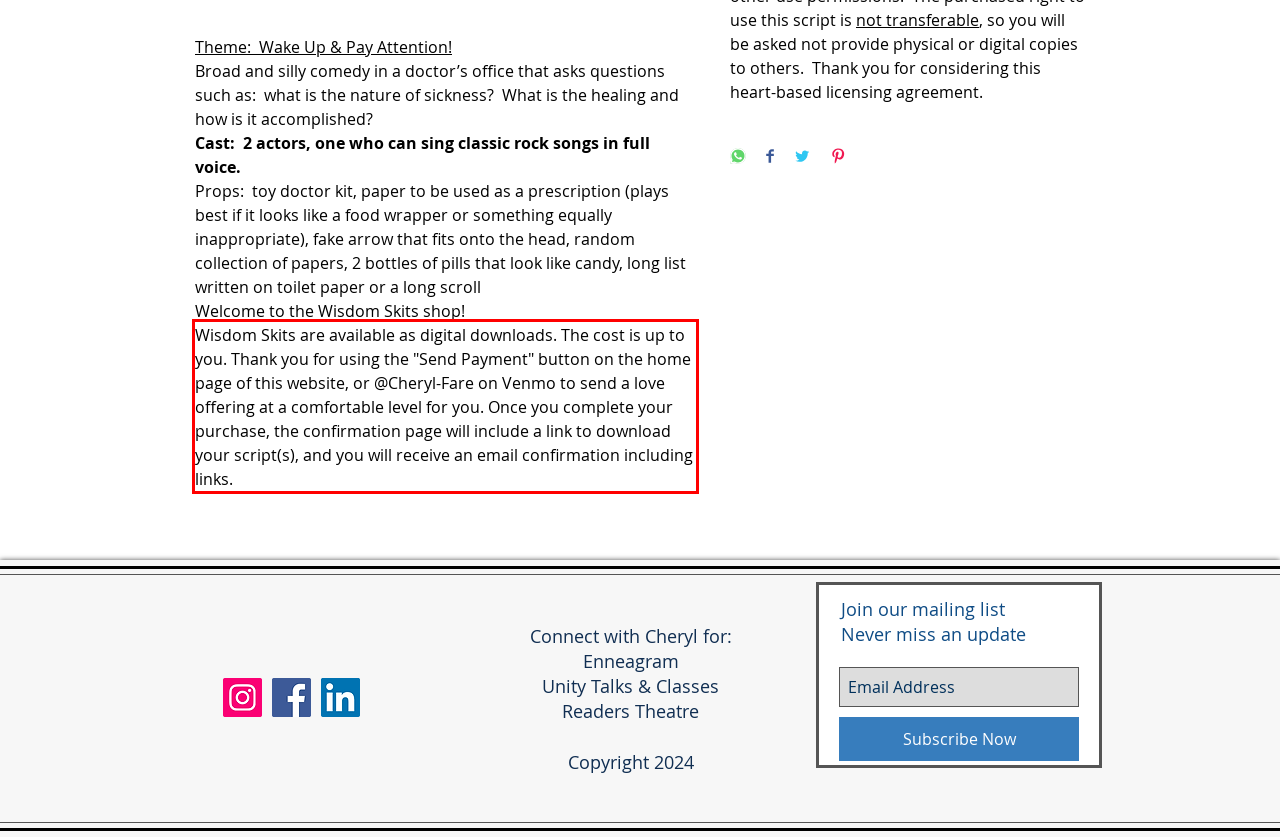Please use OCR to extract the text content from the red bounding box in the provided webpage screenshot.

Wisdom Skits are available as digital downloads. The cost is up to you. Thank you for using the "Send Payment" button on the home page of this website, or @Cheryl-Fare on Venmo to send a love offering at a comfortable level for you. Once you complete your purchase, the confirmation page will include a link to download your script(s), and you will receive an email confirmation including links.